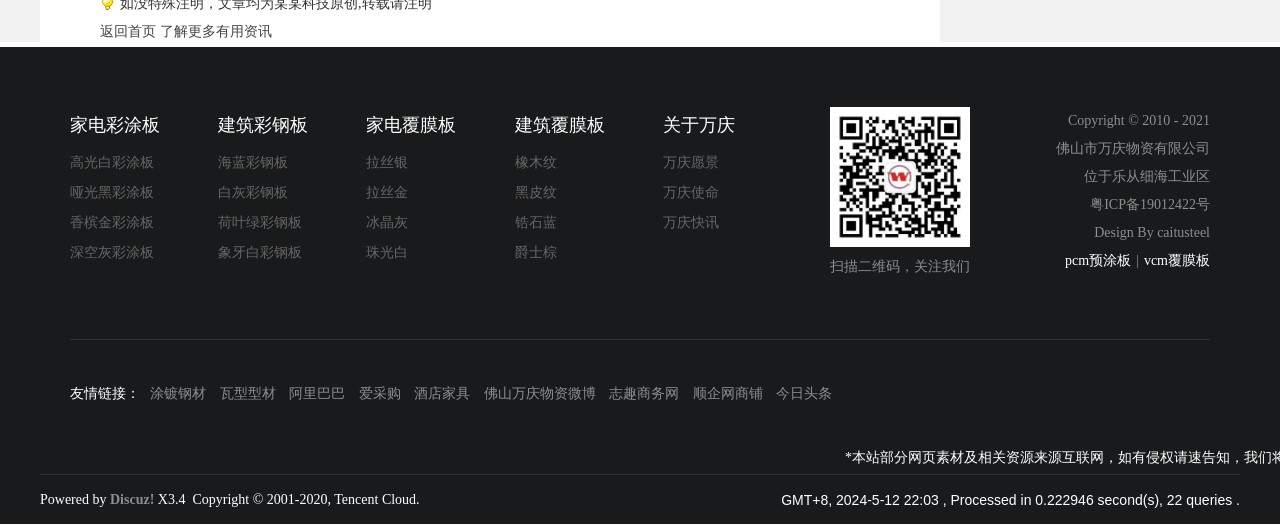What is the purpose of the QR code?
Could you answer the question in a detailed manner, providing as much information as possible?

I inferred the purpose of the QR code by reading the StaticText element with ID 550, which says '扫描二维码，关注我们', meaning 'Scan the QR code to follow us'.